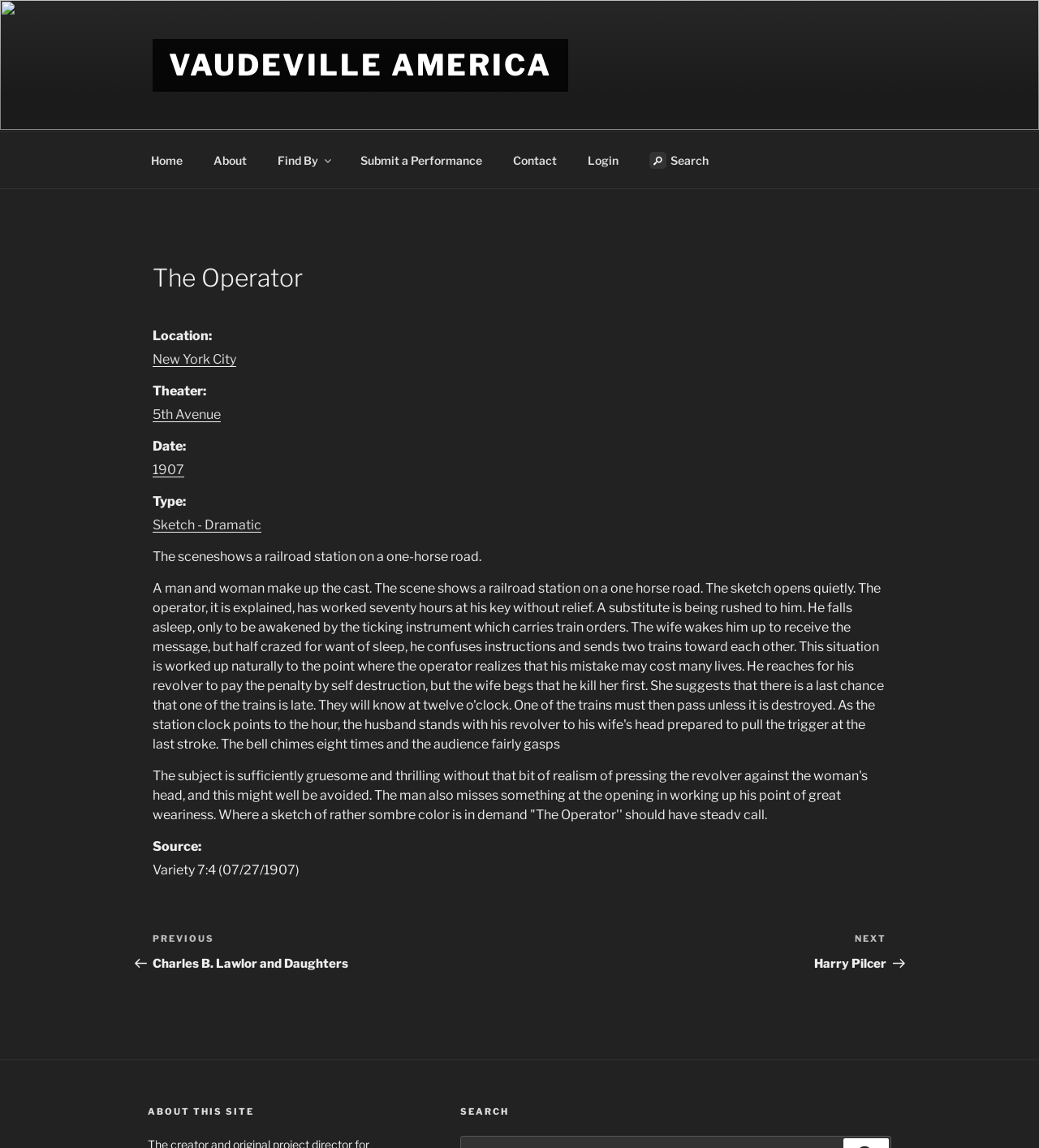Locate the bounding box coordinates of the element that should be clicked to fulfill the instruction: "Search for a performance".

[0.611, 0.122, 0.696, 0.157]